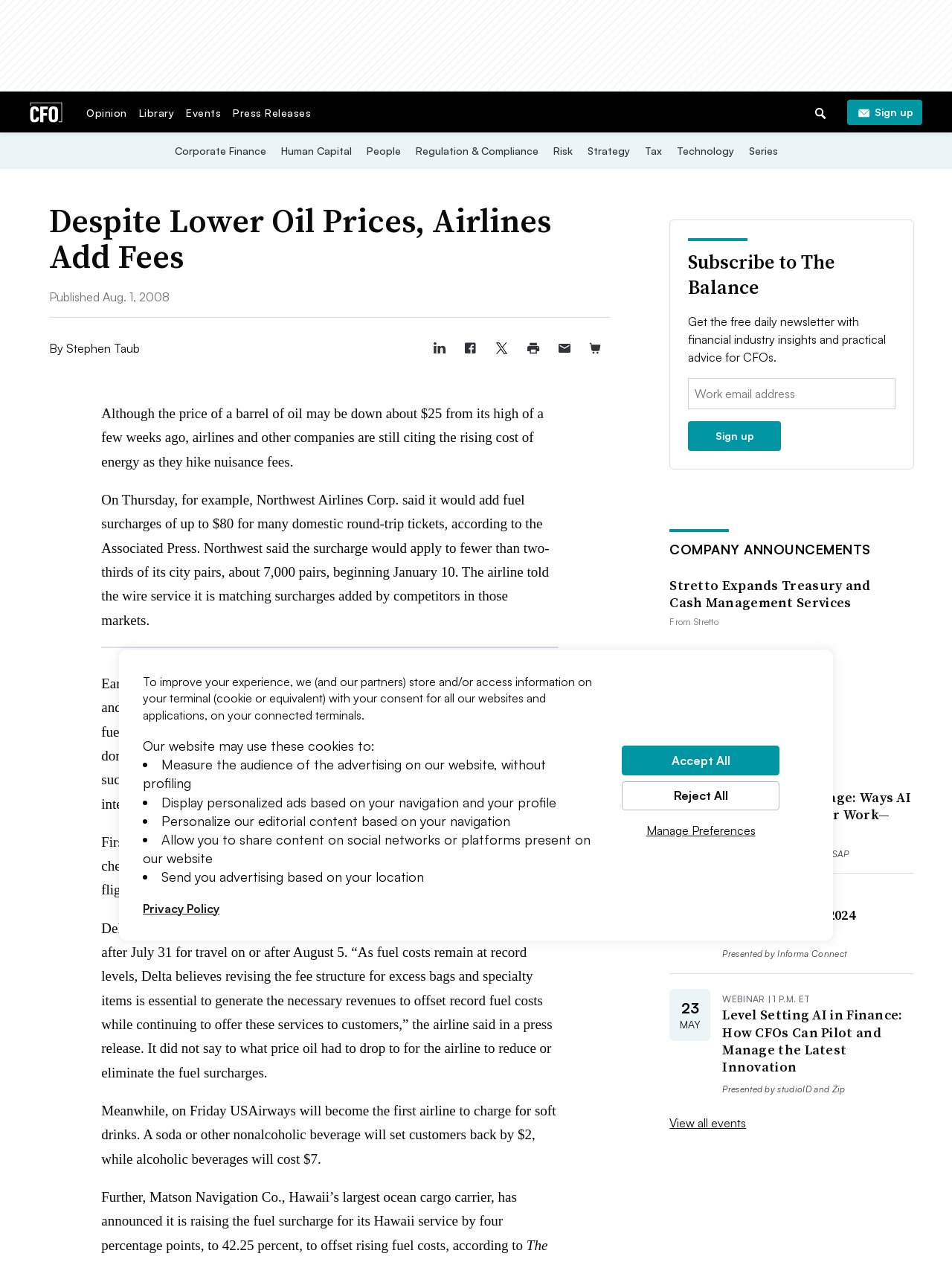Bounding box coordinates are given in the format (top-left x, top-left y, bottom-right x, bottom-right y). All values should be floating point numbers between 0 and 1. Provide the bounding box coordinate for the UI element described as: Press Releases

[0.239, 0.084, 0.333, 0.094]